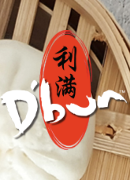What is the significance of the red emblem in the logo?
From the screenshot, provide a brief answer in one word or phrase.

Signifies the brand's identity